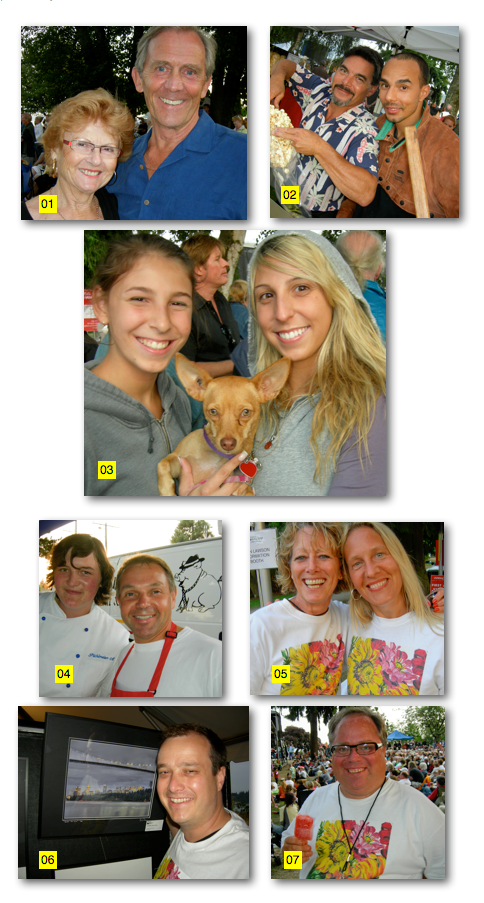What is the age group of the women in the scene?
Answer the question with detailed information derived from the image.

The caption describes the women as 'two young women', implying that they are likely in their early twenties or younger, but the exact age is not specified.